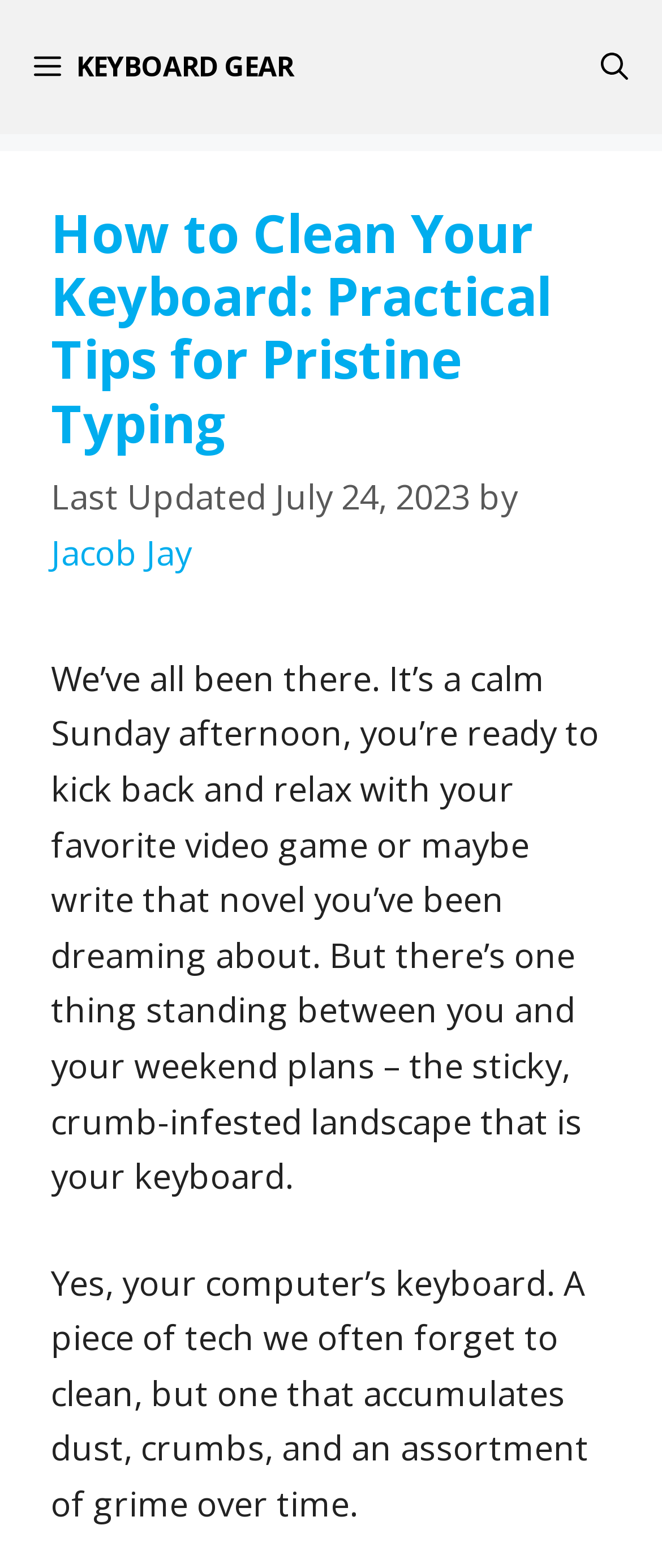Determine the bounding box coordinates for the HTML element mentioned in the following description: "aria-label="Open Search Bar"". The coordinates should be a list of four floats ranging from 0 to 1, represented as [left, top, right, bottom].

[0.856, 0.0, 1.0, 0.086]